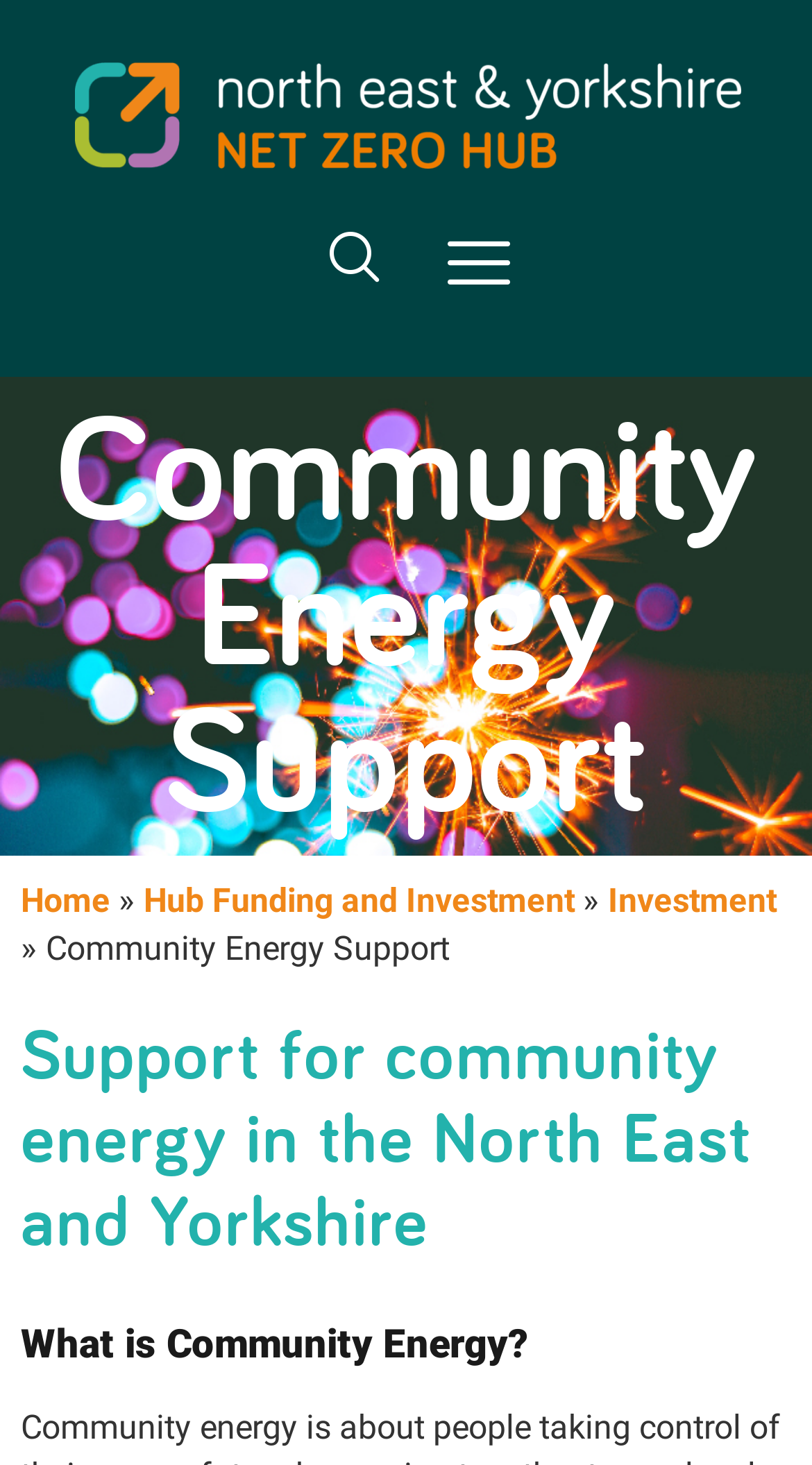What is the main topic of this webpage?
By examining the image, provide a one-word or phrase answer.

Community Energy